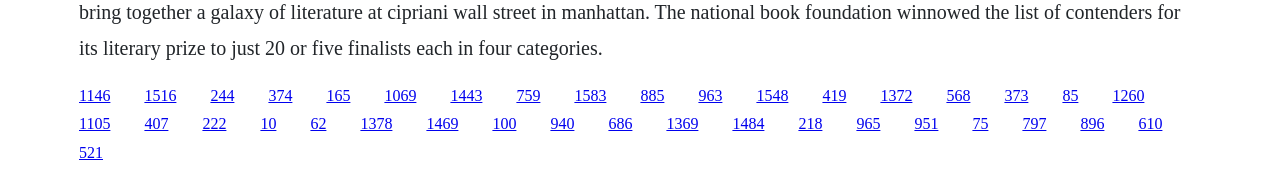Using the information shown in the image, answer the question with as much detail as possible: How many rows of links are there?

By analyzing the y-coordinates of the links, I can see that there are two distinct groups of links, one with y-coordinates ranging from 0.492 to 0.589, and another with y-coordinates ranging from 0.656 to 0.752, indicating that there are two rows of links.